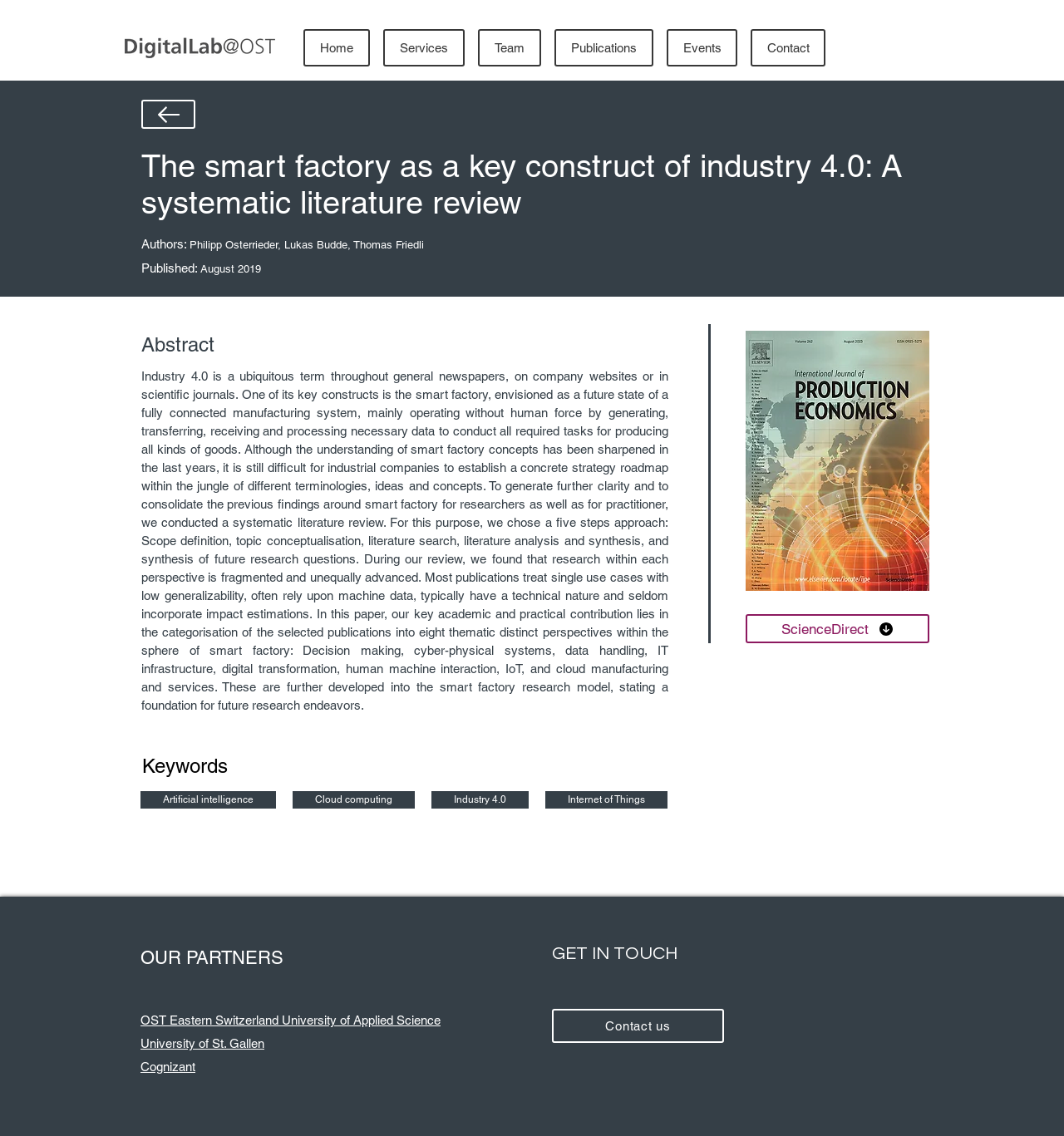What is the name of the research paper?
Using the image, provide a concise answer in one word or a short phrase.

The smart factory as a key construct of industry 4.0